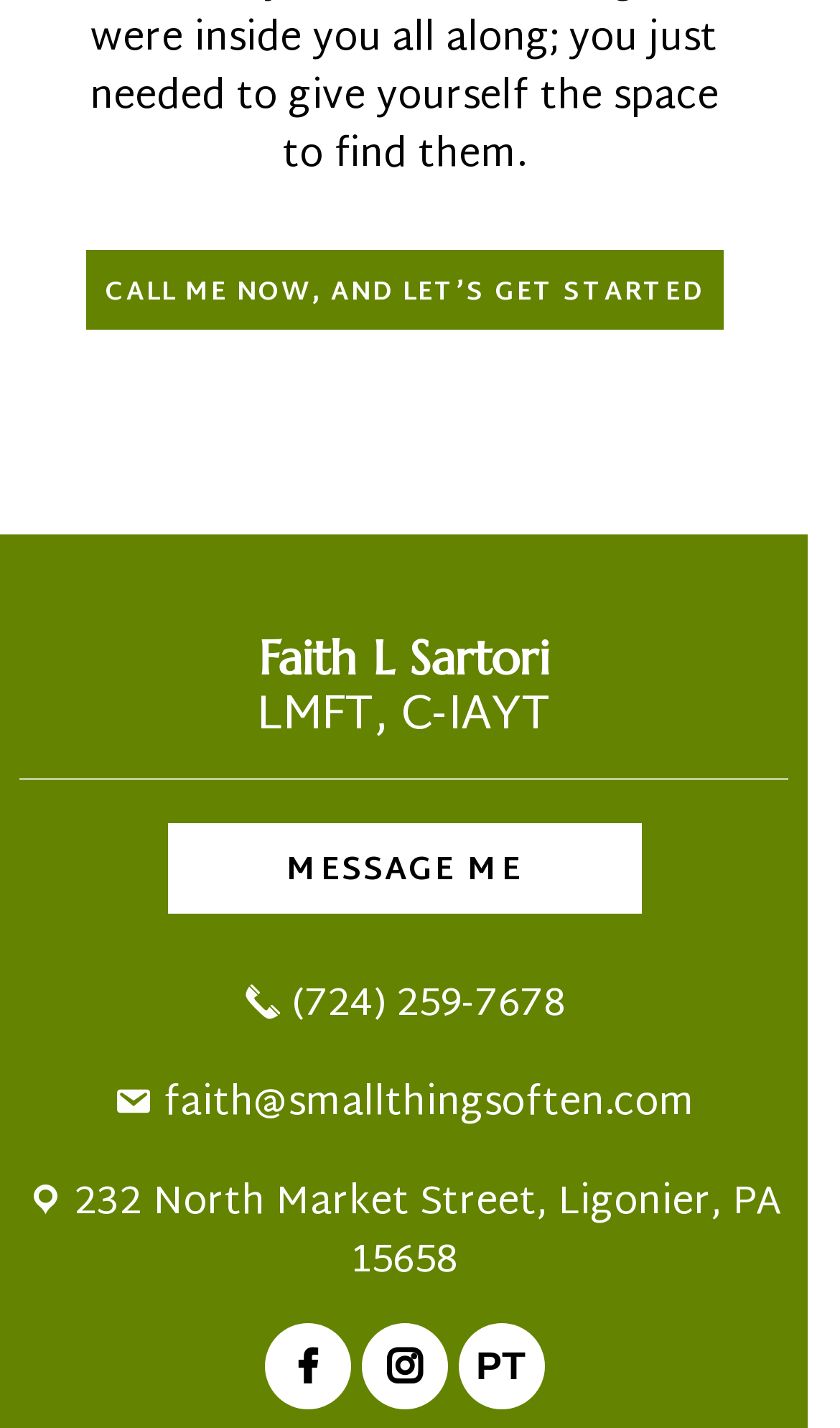Given the description of the UI element: "faith@smallthingsoften.com", predict the bounding box coordinates in the form of [left, top, right, bottom], with each value being a float between 0 and 1.

[0.135, 0.748, 0.827, 0.803]